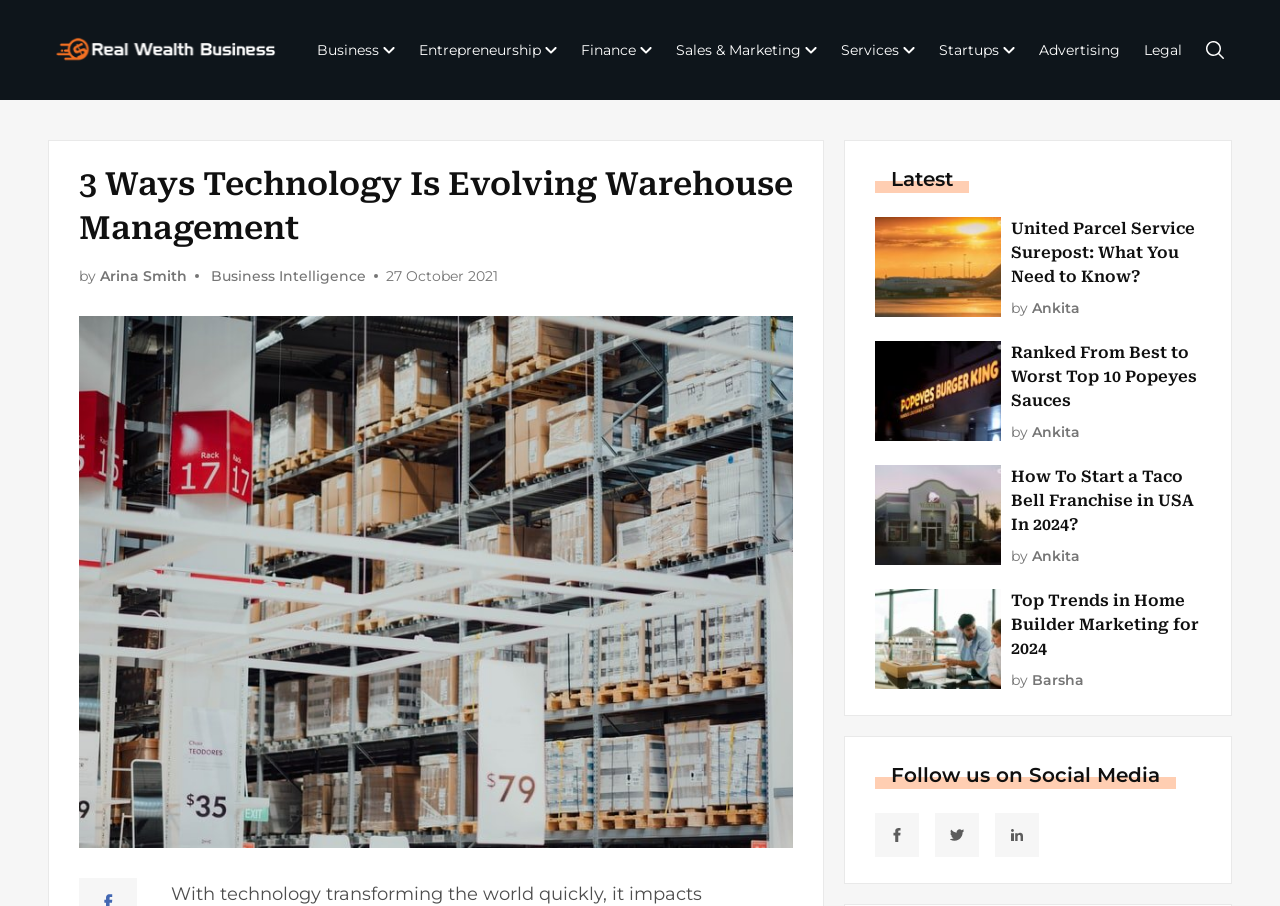Determine the bounding box coordinates for the area you should click to complete the following instruction: "Follow on social media using the first social link".

[0.684, 0.897, 0.718, 0.946]